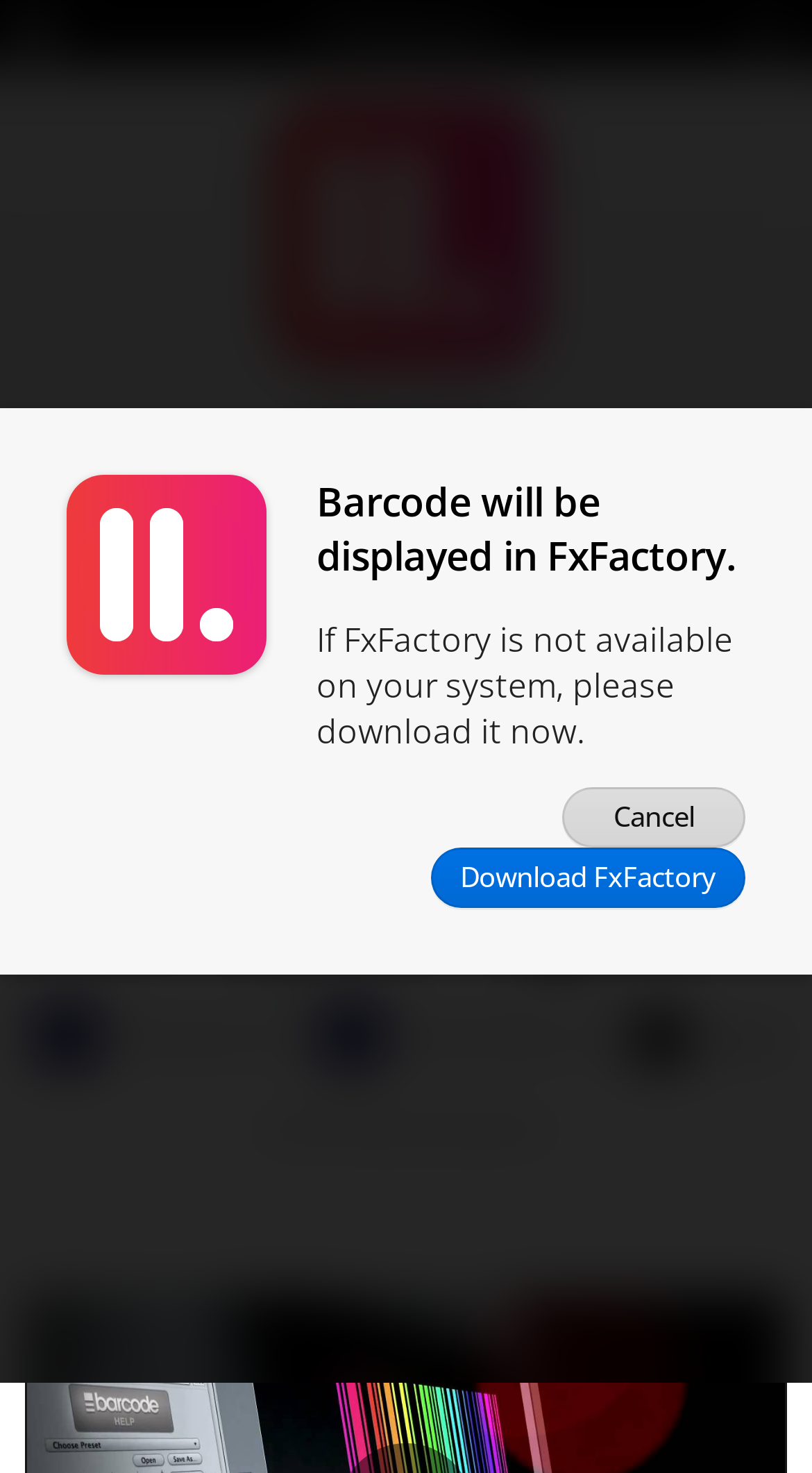Give the bounding box coordinates for this UI element: "Productivity Tips". The coordinates should be four float numbers between 0 and 1, arranged as [left, top, right, bottom].

None